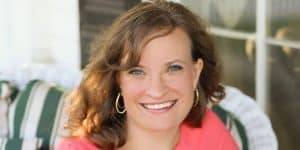Explain the scene depicted in the image, including all details.

This image features a smiling woman seated outdoors, embodying warmth and approachability. She has curly hair and wears hoop earrings, along with a vibrant pink top that adds to her cheerful demeanor. The background suggests a cozy, inviting space, perhaps a porch or patio, enhancing the friendly atmosphere. This image is aligned with the theme of the article, "5 Ways Moms on the Go Can Make Homemaking Easier," reflecting a supportive and encouraging vibe for busy mothers seeking practical homemaking tips. The overall impression is one of motivation and community, inviting readers to connect with the content.